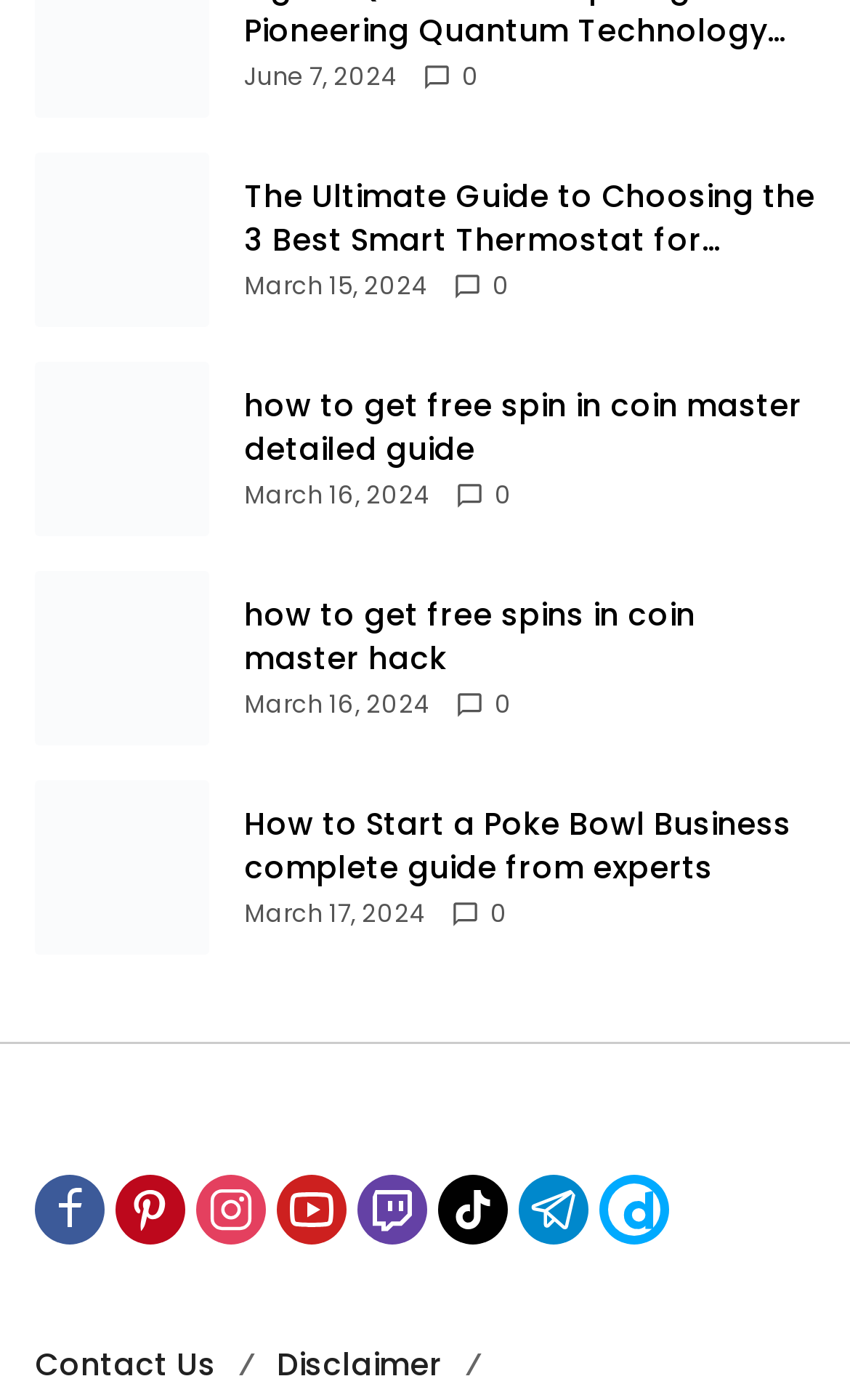Specify the bounding box coordinates of the element's area that should be clicked to execute the given instruction: "Read the guide to starting a Poke Bowl business". The coordinates should be four float numbers between 0 and 1, i.e., [left, top, right, bottom].

[0.041, 0.557, 0.246, 0.681]